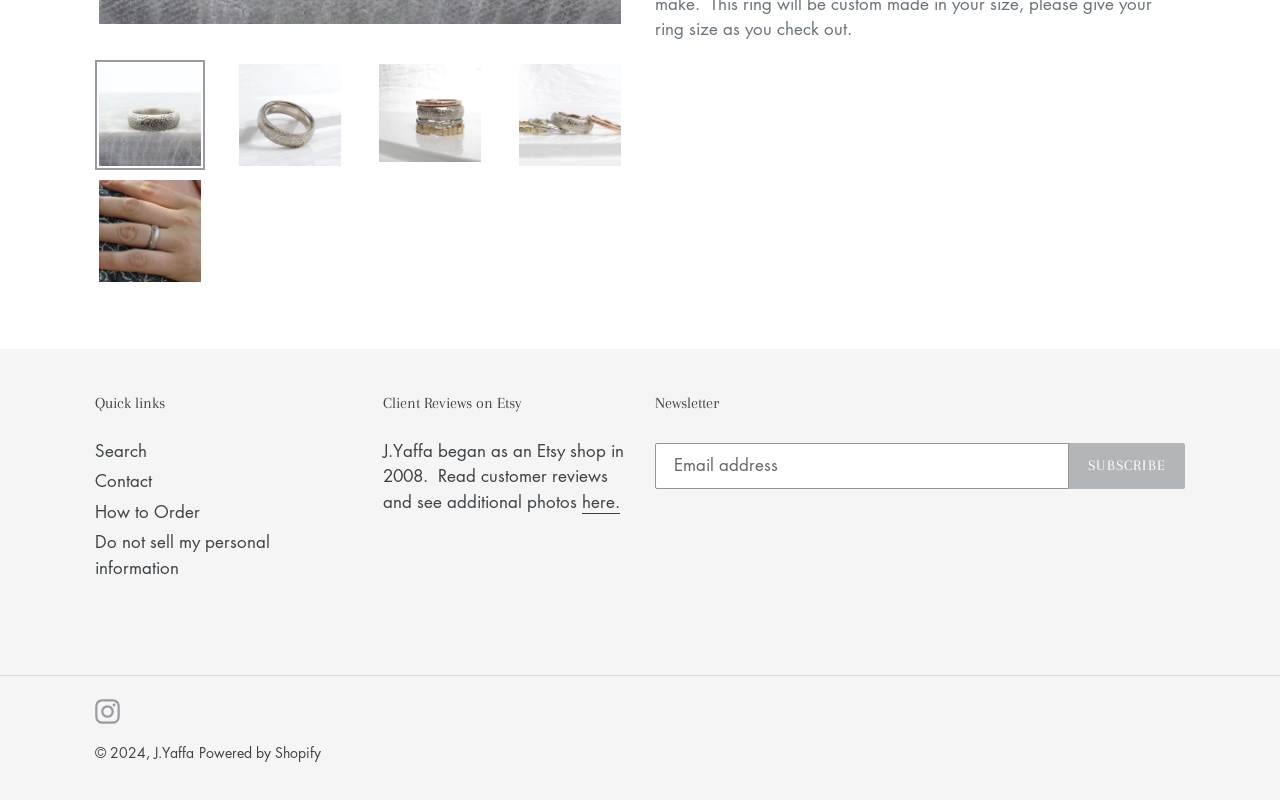From the element description: "Search", extract the bounding box coordinates of the UI element. The coordinates should be expressed as four float numbers between 0 and 1, in the order [left, top, right, bottom].

[0.074, 0.548, 0.115, 0.577]